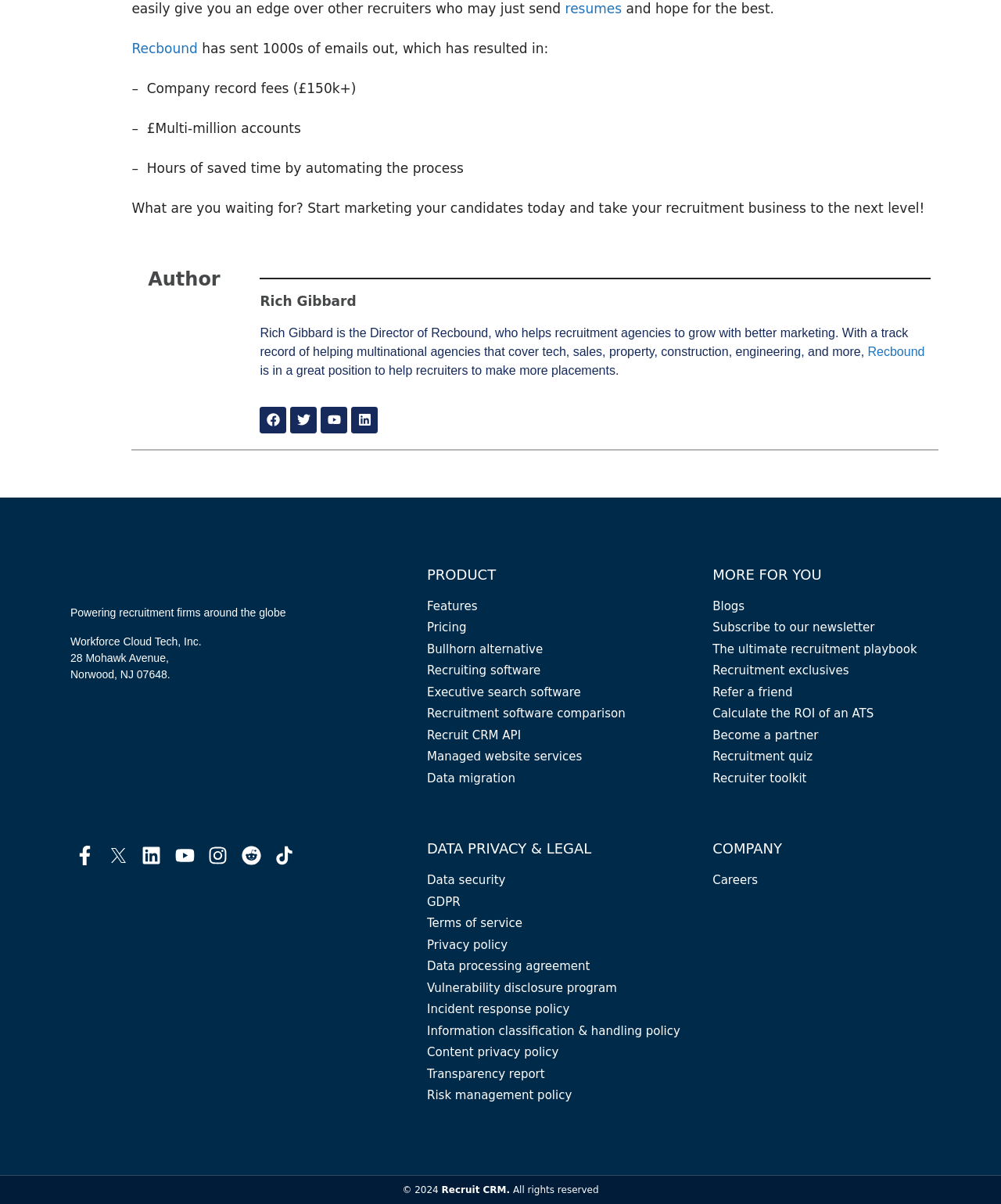Extract the bounding box of the UI element described as: "Facebook-f".

[0.07, 0.699, 0.1, 0.723]